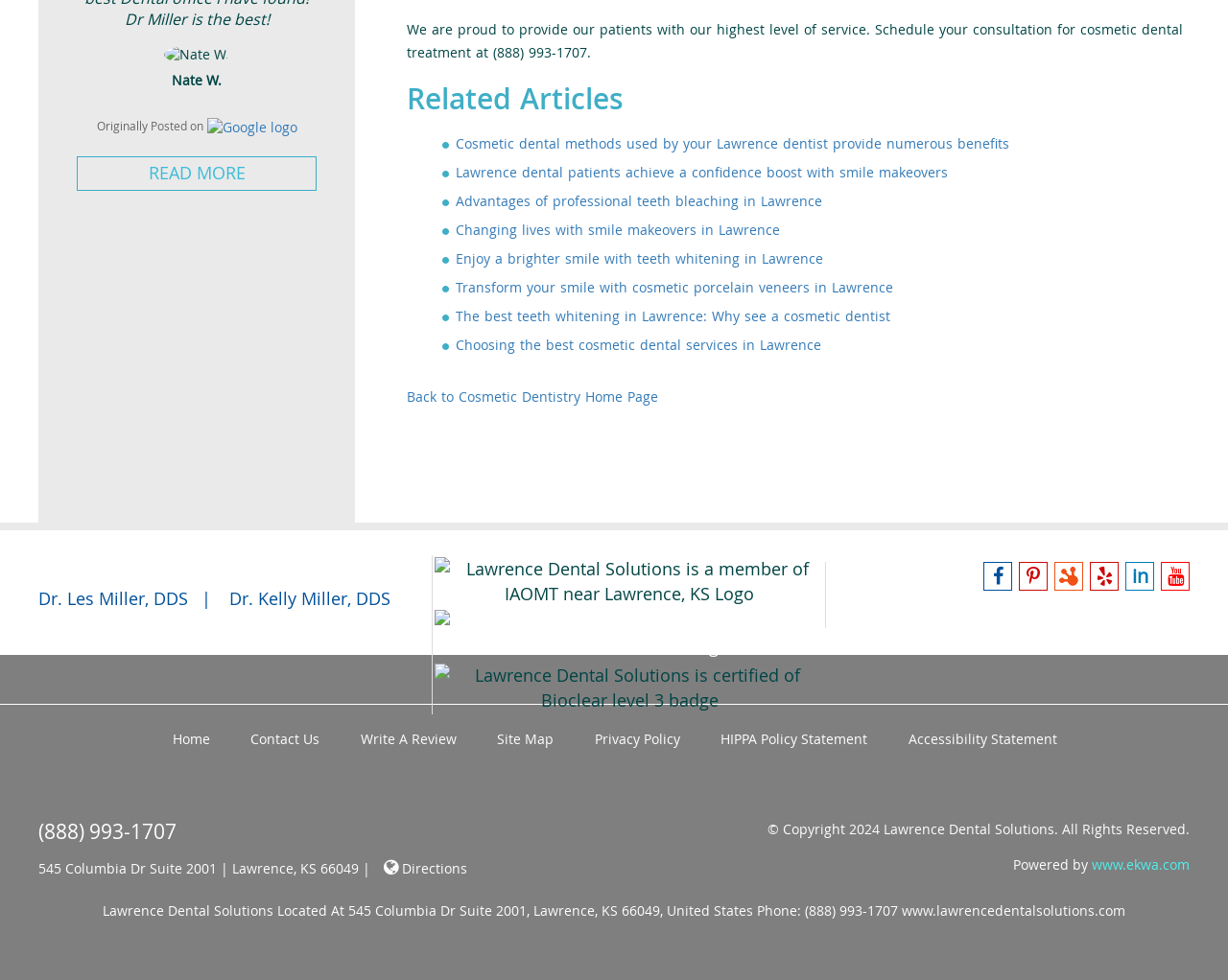Pinpoint the bounding box coordinates of the clickable area needed to execute the instruction: "Get directions to Lawrence Dental Solutions". The coordinates should be specified as four float numbers between 0 and 1, i.e., [left, top, right, bottom].

[0.327, 0.877, 0.38, 0.896]